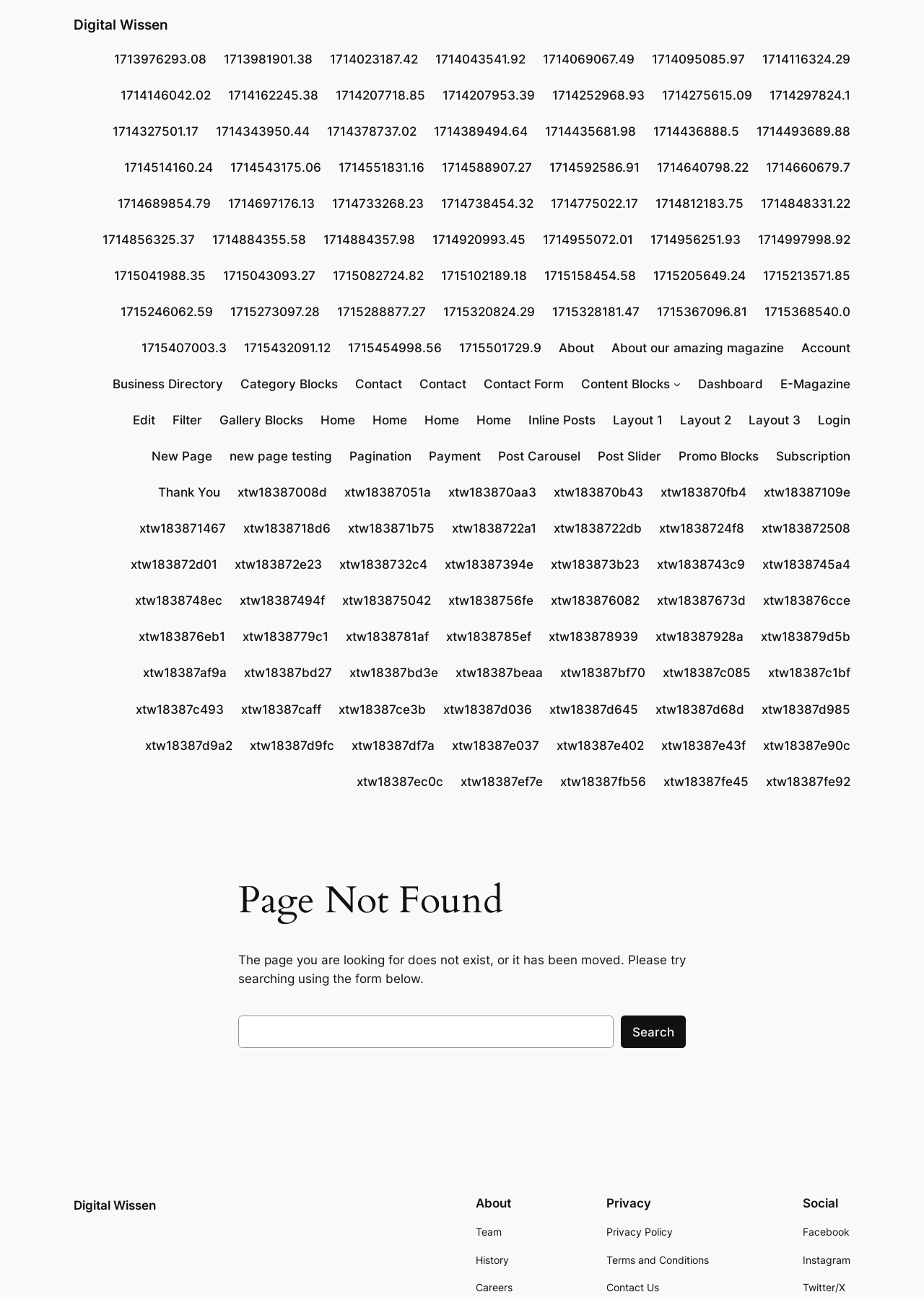Locate the bounding box coordinates of the segment that needs to be clicked to meet this instruction: "visit E-Magazine".

[0.844, 0.289, 0.92, 0.303]